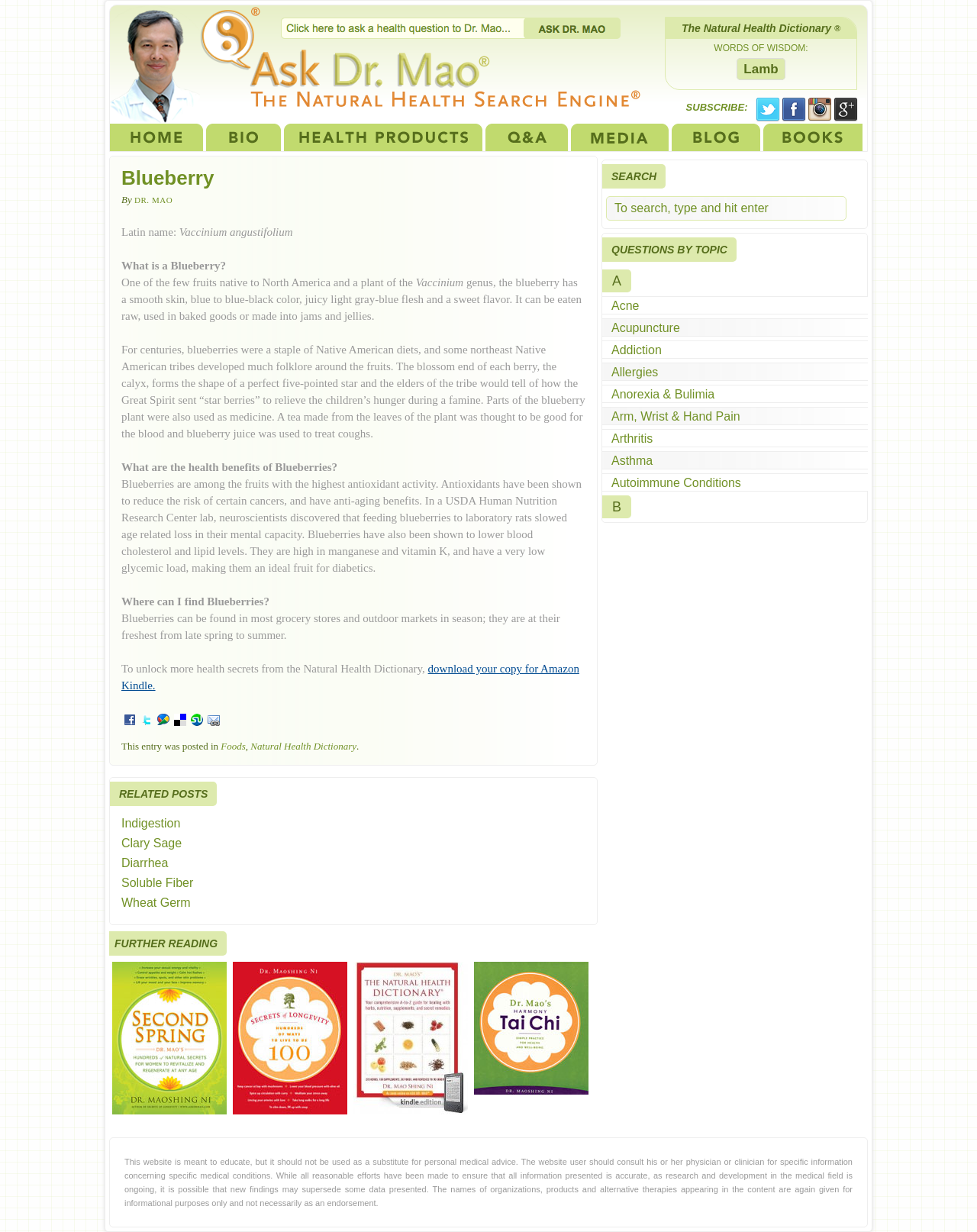Determine the bounding box coordinates of the element that should be clicked to execute the following command: "Download your copy of the Natural Health Dictionary for Amazon Kindle".

[0.124, 0.538, 0.593, 0.561]